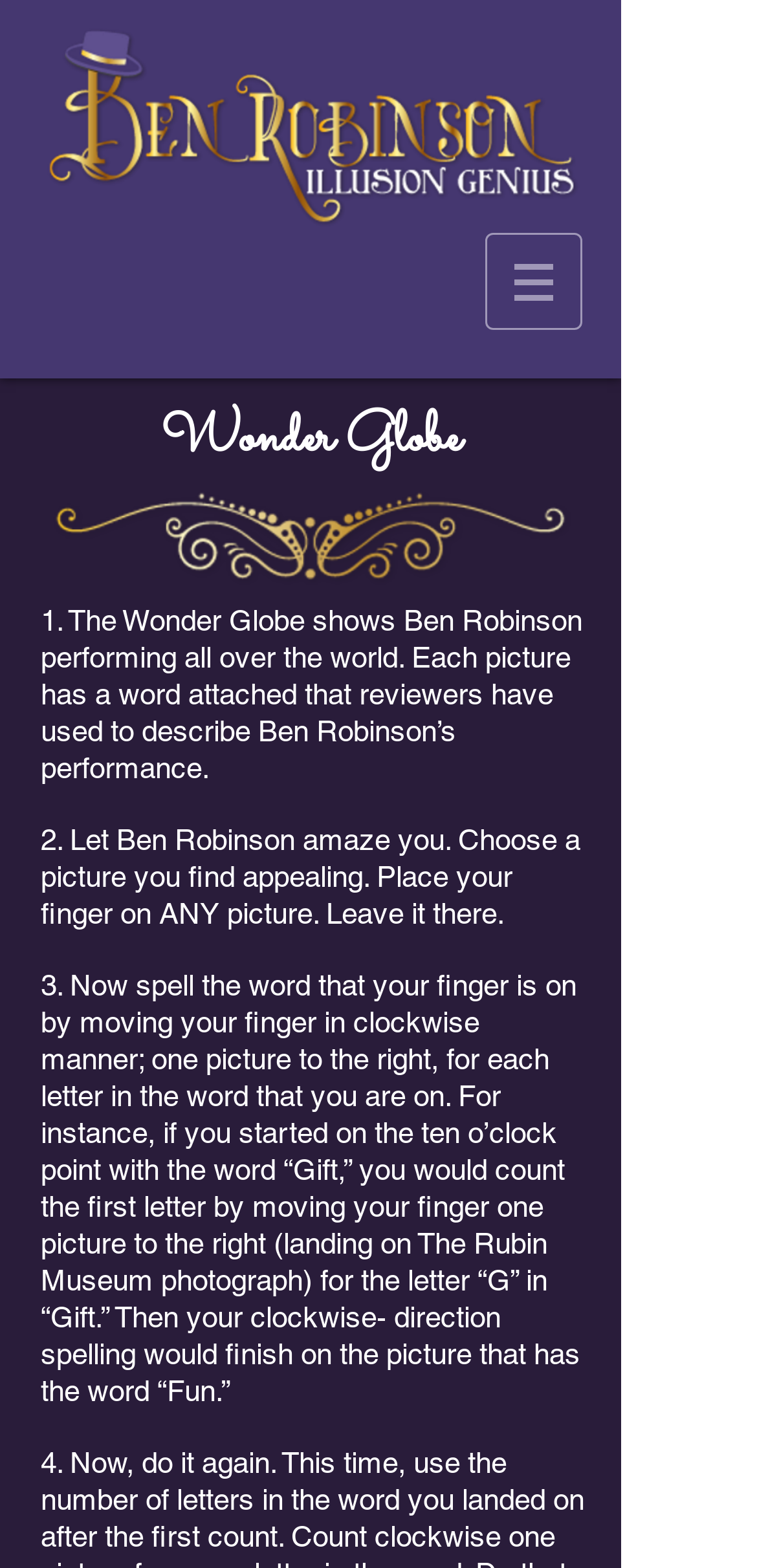What is the format of the words attached to the pictures? Examine the screenshot and reply using just one word or a brief phrase.

Single word